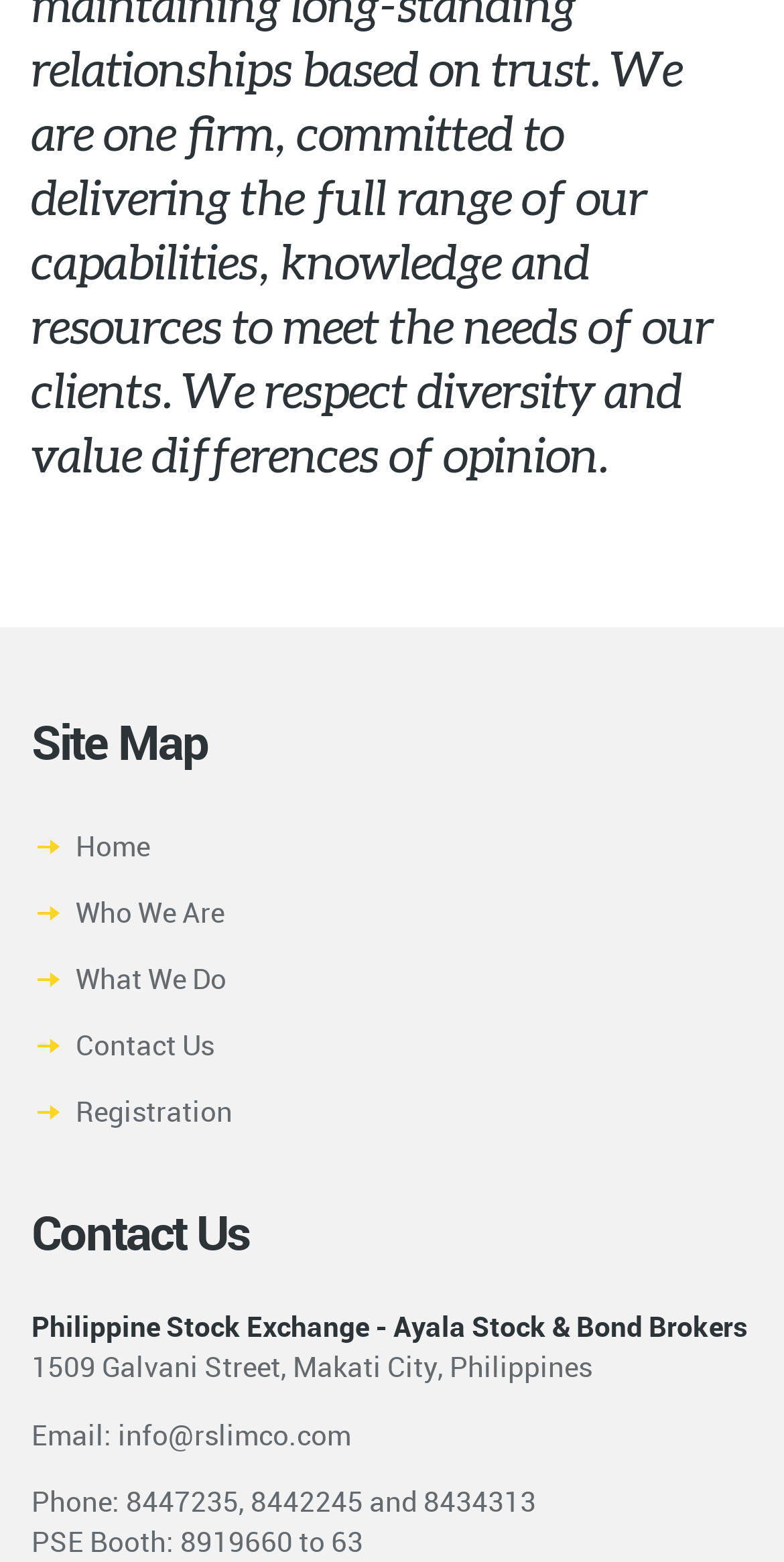How many phone numbers are listed for the company?
Refer to the image and give a detailed response to the question.

I counted the phone numbers listed in the contact information section of the webpage, and there are three numbers: 8447235, 8442245, and 8434313.